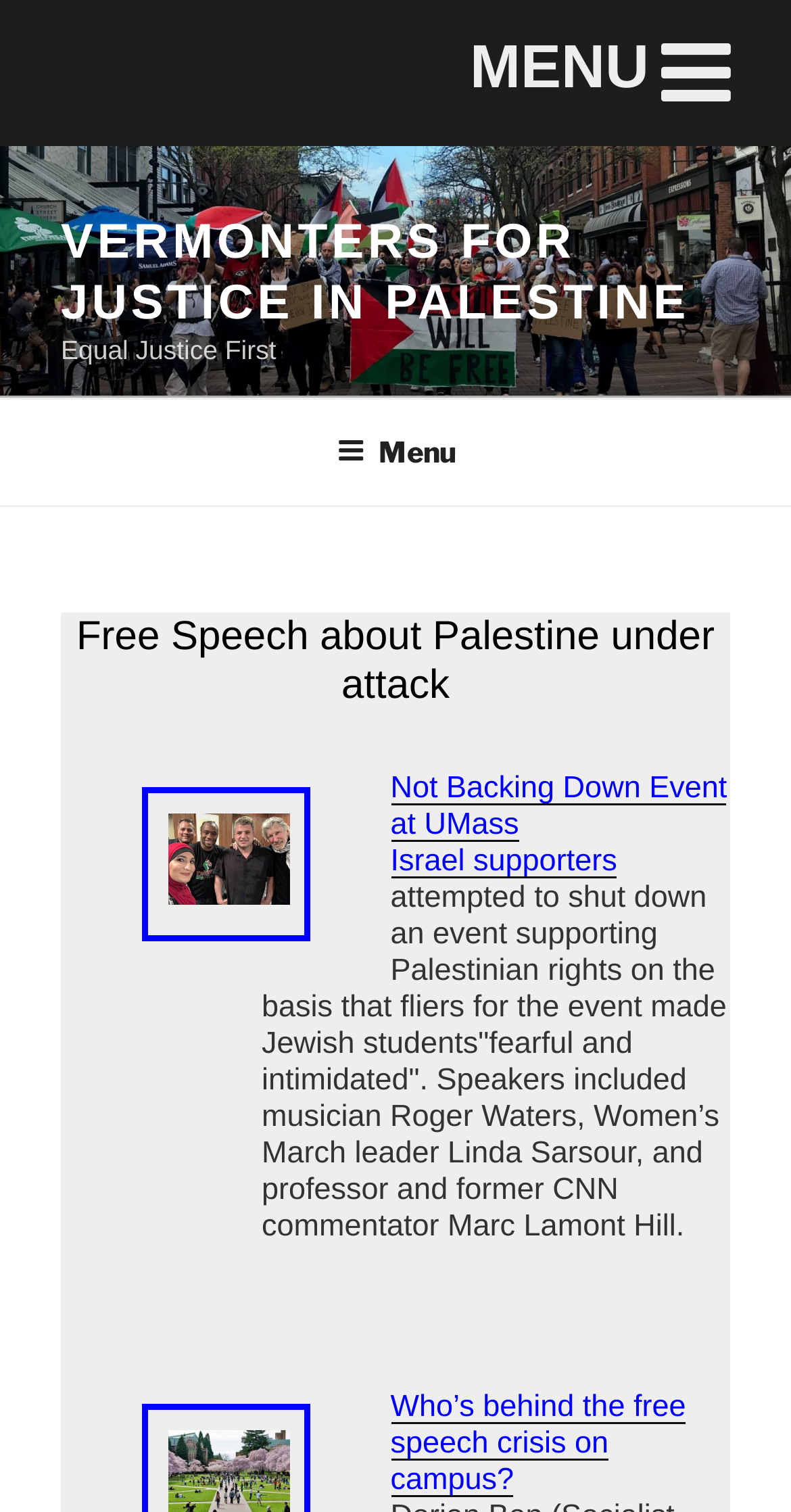Identify the bounding box of the UI element that matches this description: "Vermonters for Justice in Palestine".

[0.077, 0.142, 0.872, 0.219]